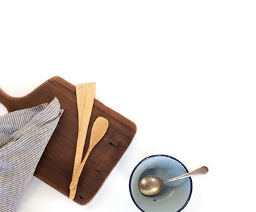What is the shape of the utensil to the left of the bowl?
Please answer the question with a detailed and comprehensive explanation.

The caption describes the utensils on the cutting board, mentioning a broad spatula and a slender spoon. Since the spoon is described as slender, it is likely that the broad utensil is the spatula, which is typically a flat, wide tool used for scraping and flipping food.